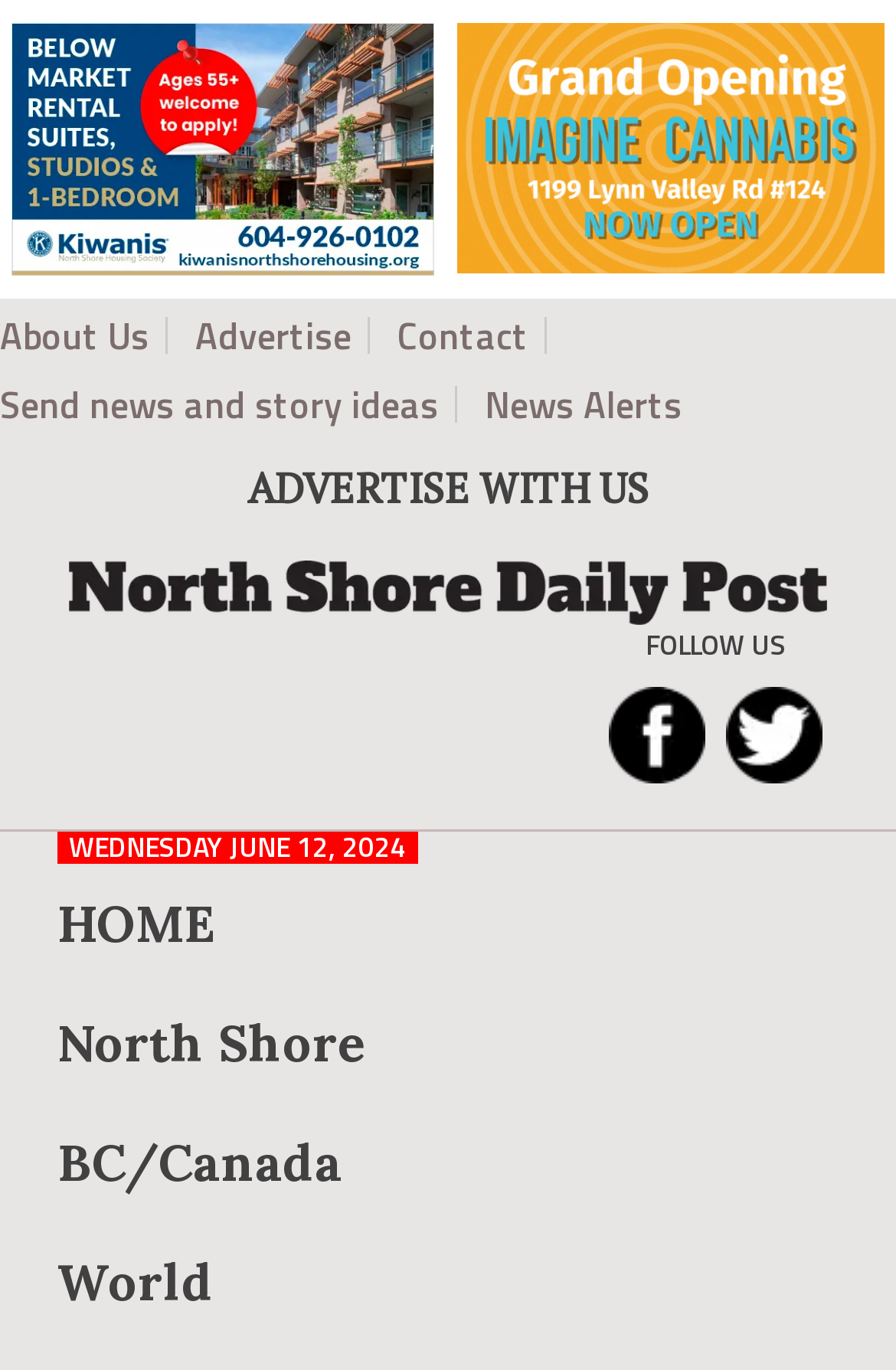Identify the bounding box coordinates of the clickable section necessary to follow the following instruction: "Check News Alerts". The coordinates should be presented as four float numbers from 0 to 1, i.e., [left, top, right, bottom].

[0.541, 0.281, 0.762, 0.308]